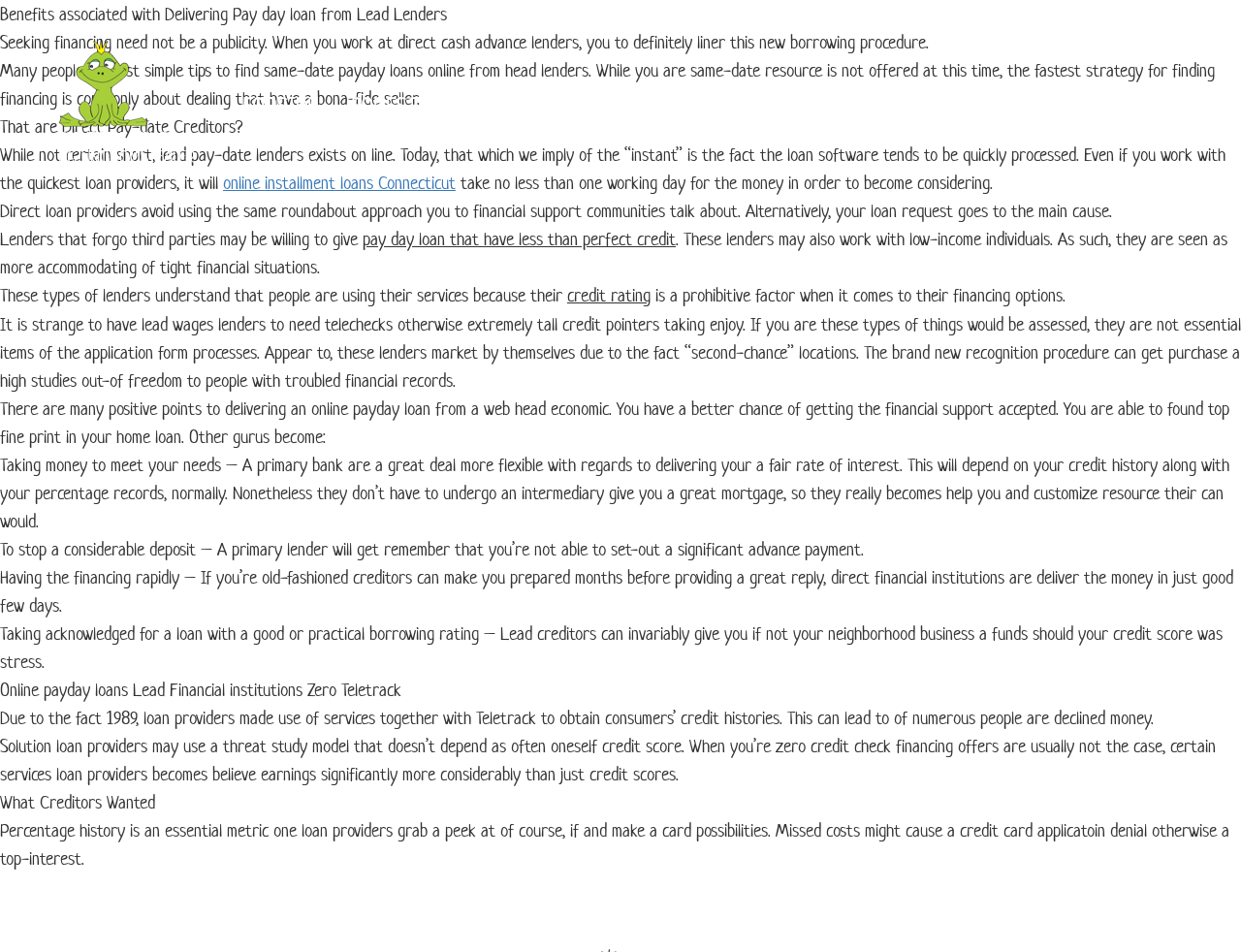Highlight the bounding box coordinates of the region I should click on to meet the following instruction: "Click on KONTAKT link".

[0.765, 0.096, 0.829, 0.127]